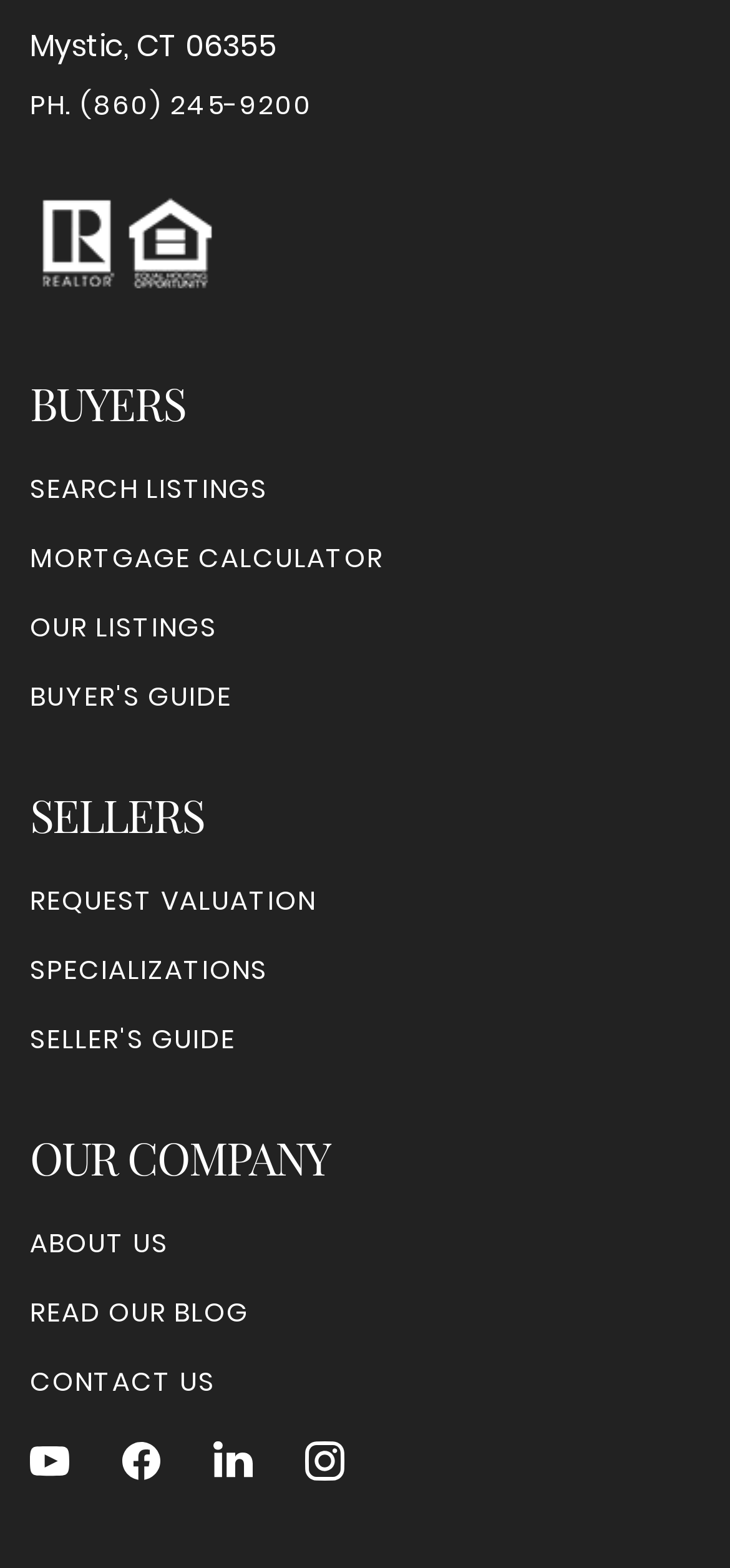How many social media platforms are linked at the bottom of the page?
Using the visual information, answer the question in a single word or phrase.

4